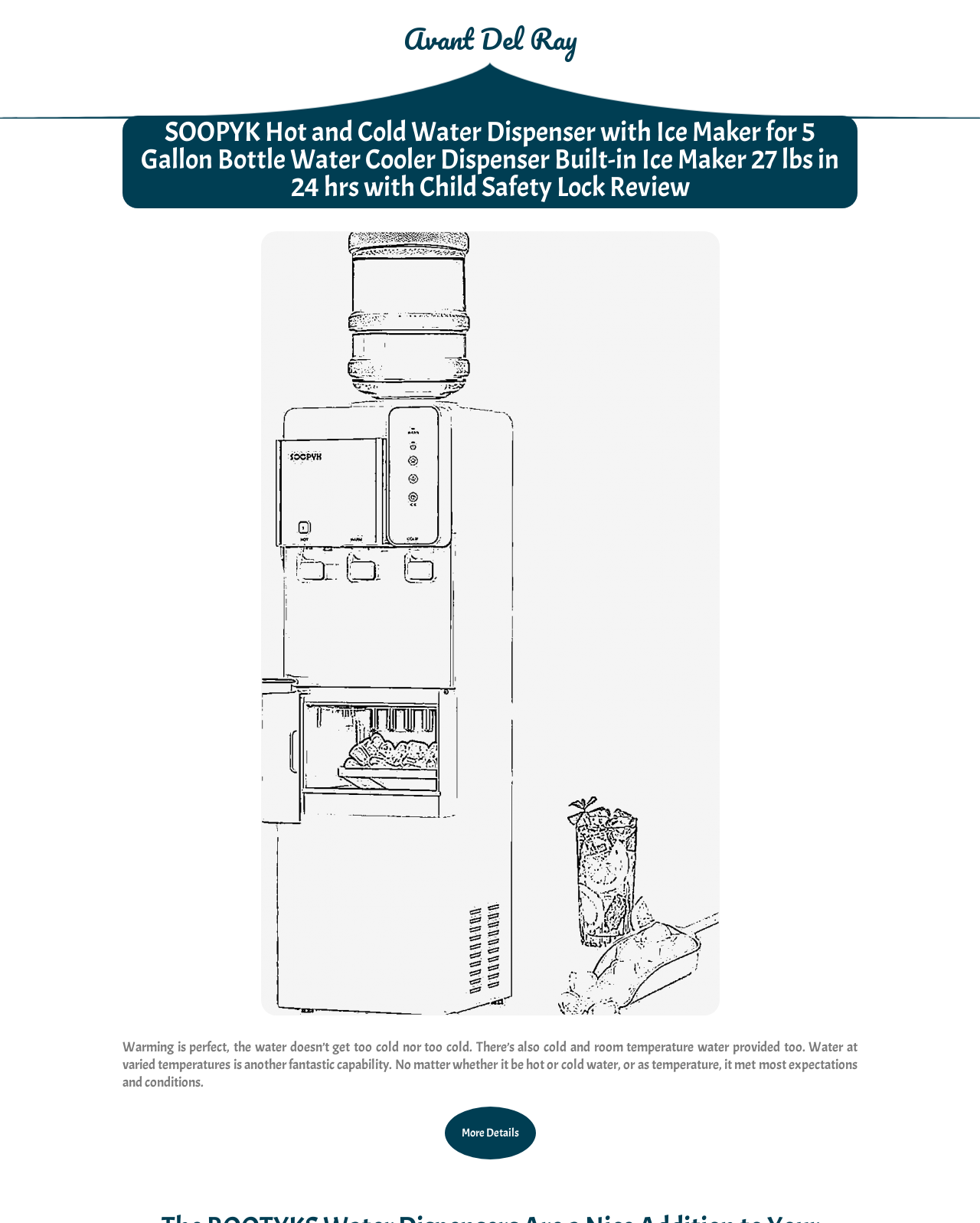Using the provided element description, identify the bounding box coordinates as (top-left x, top-left y, bottom-right x, bottom-right y). Ensure all values are between 0 and 1. Description: More Details

[0.454, 0.905, 0.546, 0.948]